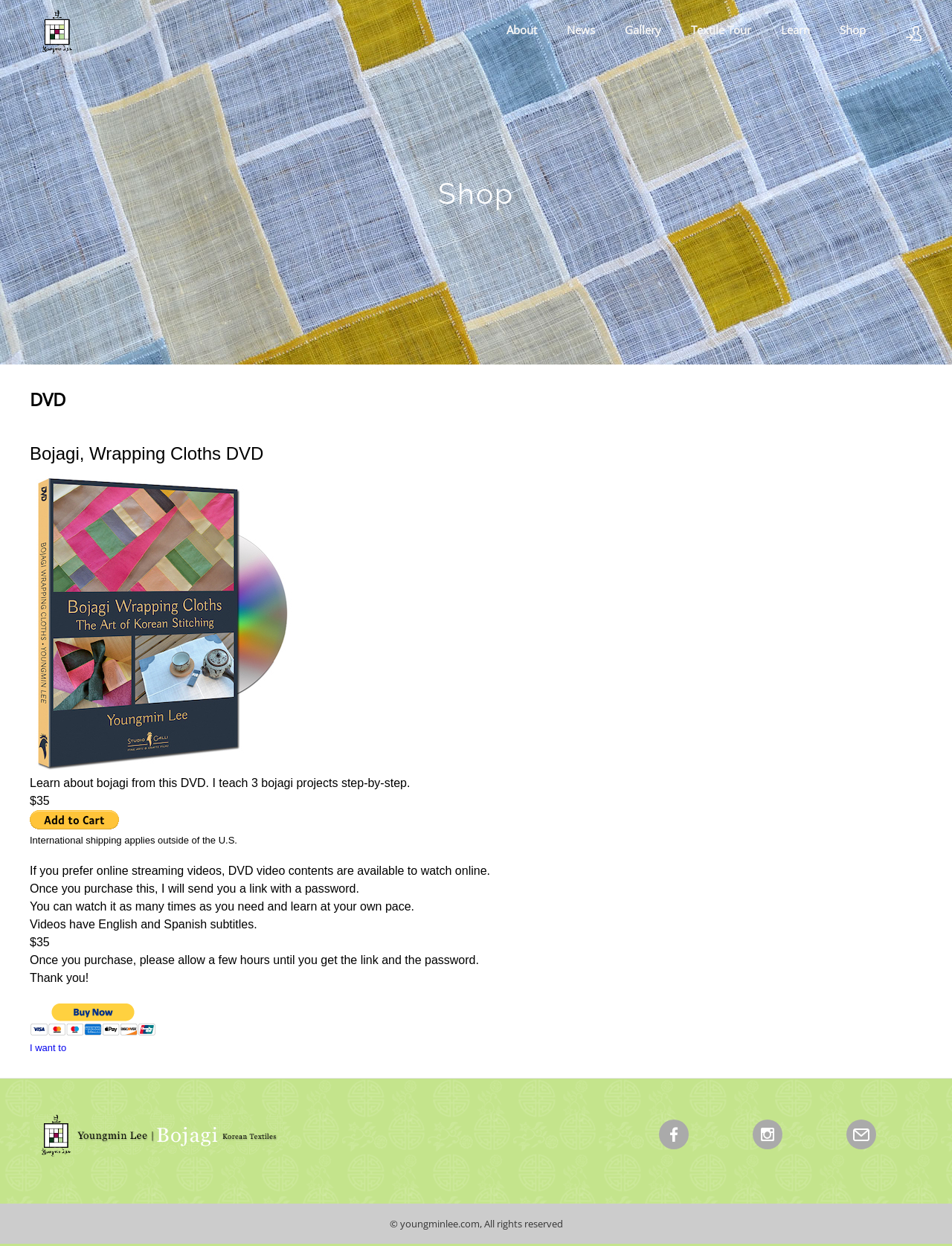Find the bounding box coordinates of the element to click in order to complete this instruction: "Watch online streaming videos". The bounding box coordinates must be four float numbers between 0 and 1, denoted as [left, top, right, bottom].

[0.031, 0.694, 0.24, 0.704]